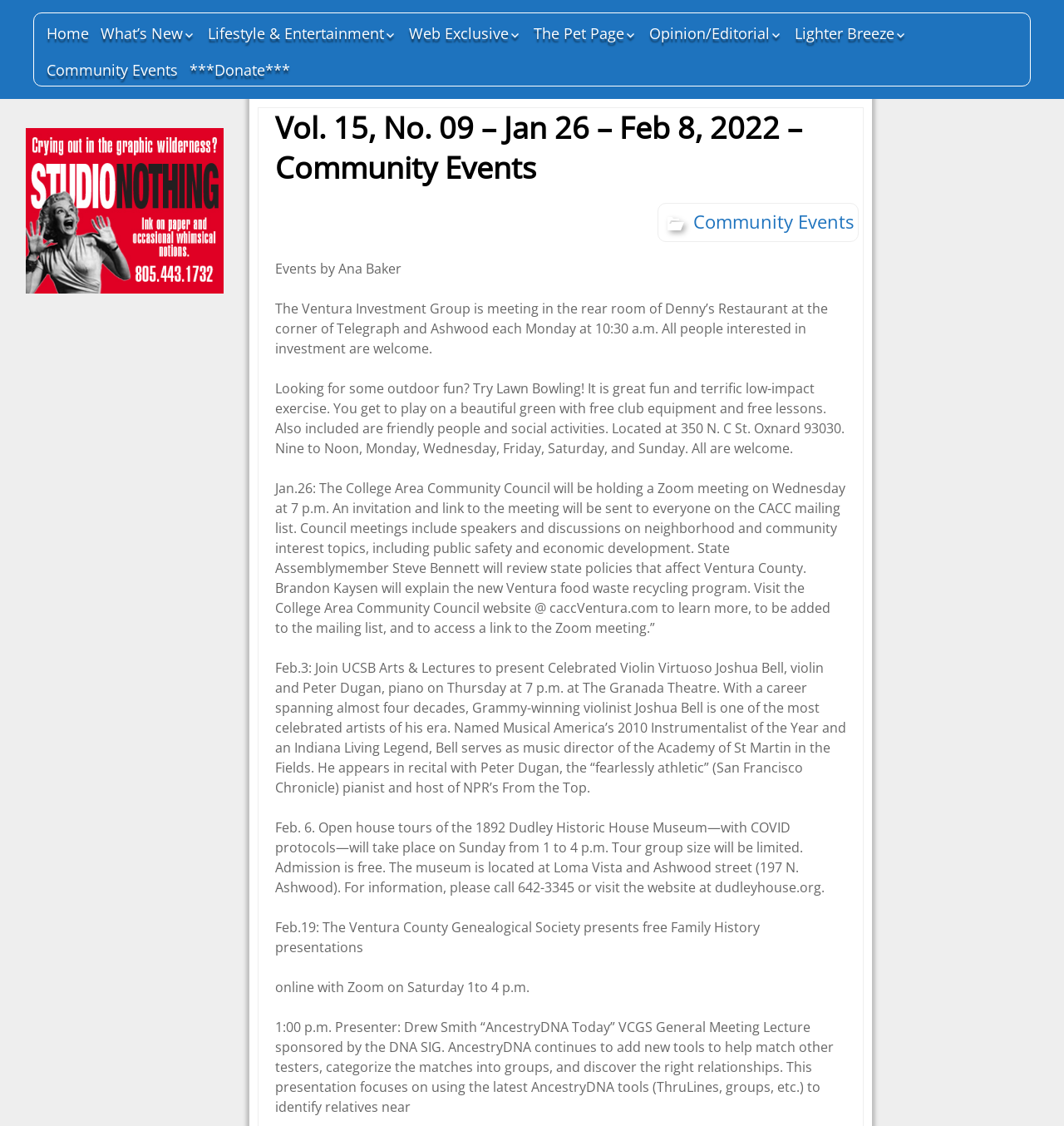Determine the bounding box of the UI component based on this description: "Media & Technology". The bounding box coordinates should be four float values between 0 and 1, i.e., [left, top, right, bottom].

[0.381, 0.08, 0.538, 0.101]